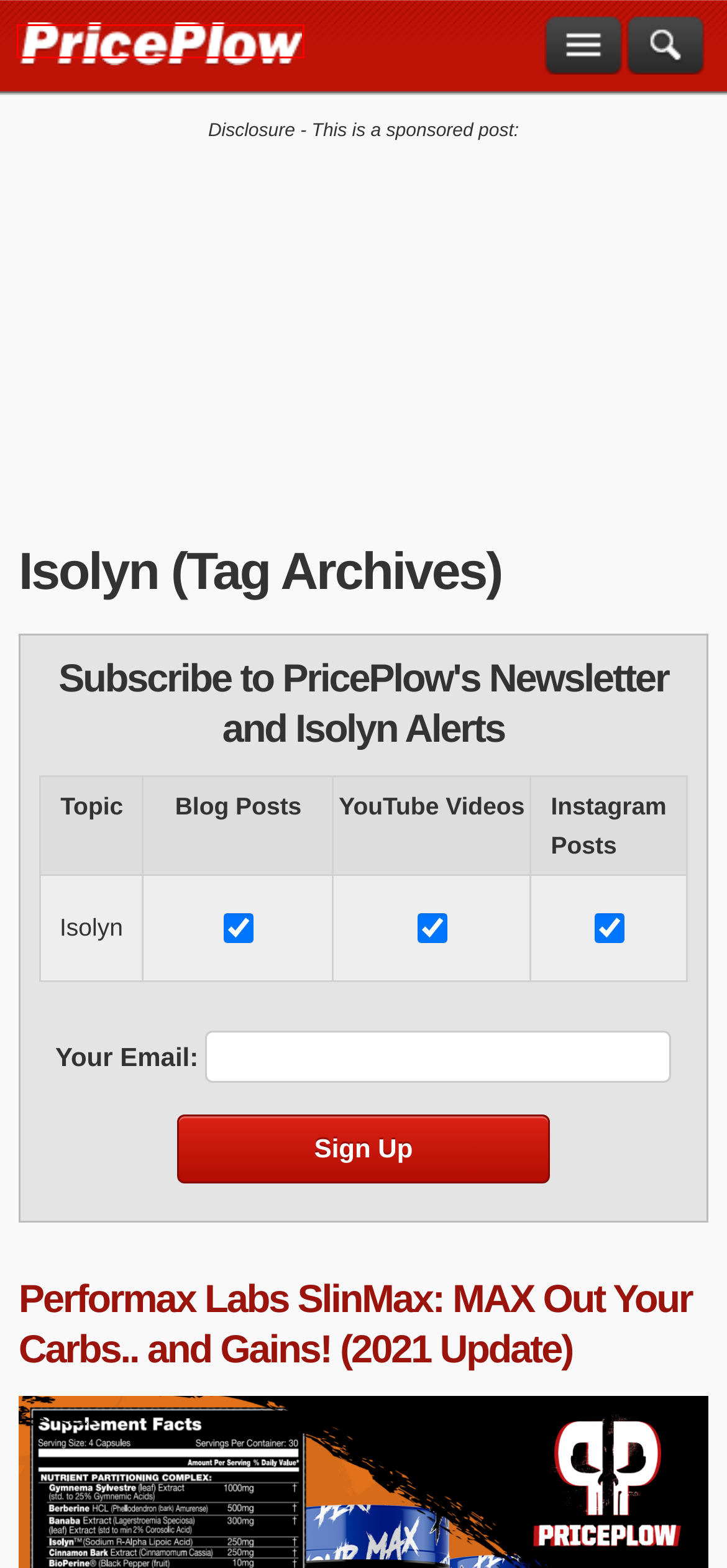Using the screenshot of a webpage with a red bounding box, pick the webpage description that most accurately represents the new webpage after the element inside the red box is clicked. Here are the candidates:
A. The PricePlow Blog: Supplement News and Research
B. The PricePlow Privacy Policy
C. Performax Labs SlinMax: MAX Out Your Carbs.. and Gains! (2021 Update)
D. PricePlow Social Media: Supplement Industry News
E. Supplements Take on DC: Natural Products Association Fly-In Day 2024 | Episode #139
F. Terms of Use | PricePlow
G. BUM Energy Champion Mentality: Topping the “White” Citrus Grapefruit Flavor?
H. RAW Nutrition CBUM Essential Charged High Stim Pre-Workout

A